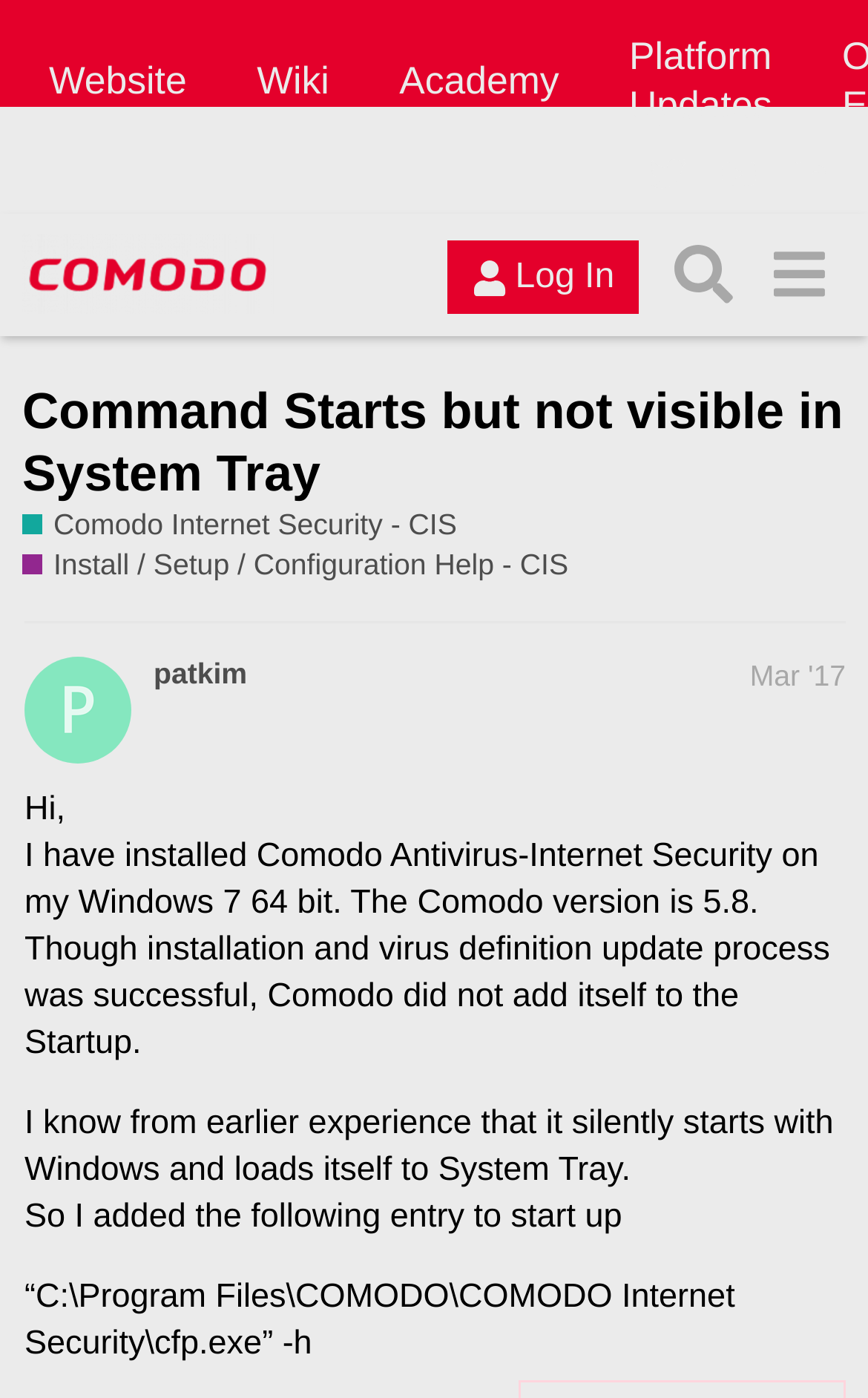What is the name of the antivirus software?
Your answer should be a single word or phrase derived from the screenshot.

Comodo Antivirus-Internet Security